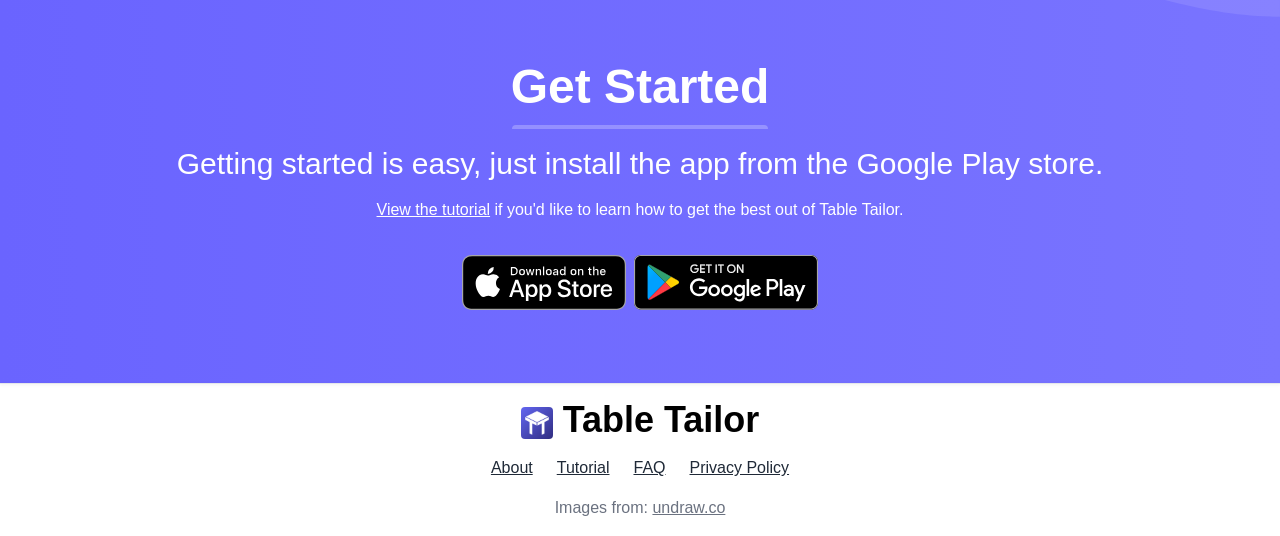Highlight the bounding box of the UI element that corresponds to this description: "View the tutorial".

[0.294, 0.375, 0.383, 0.407]